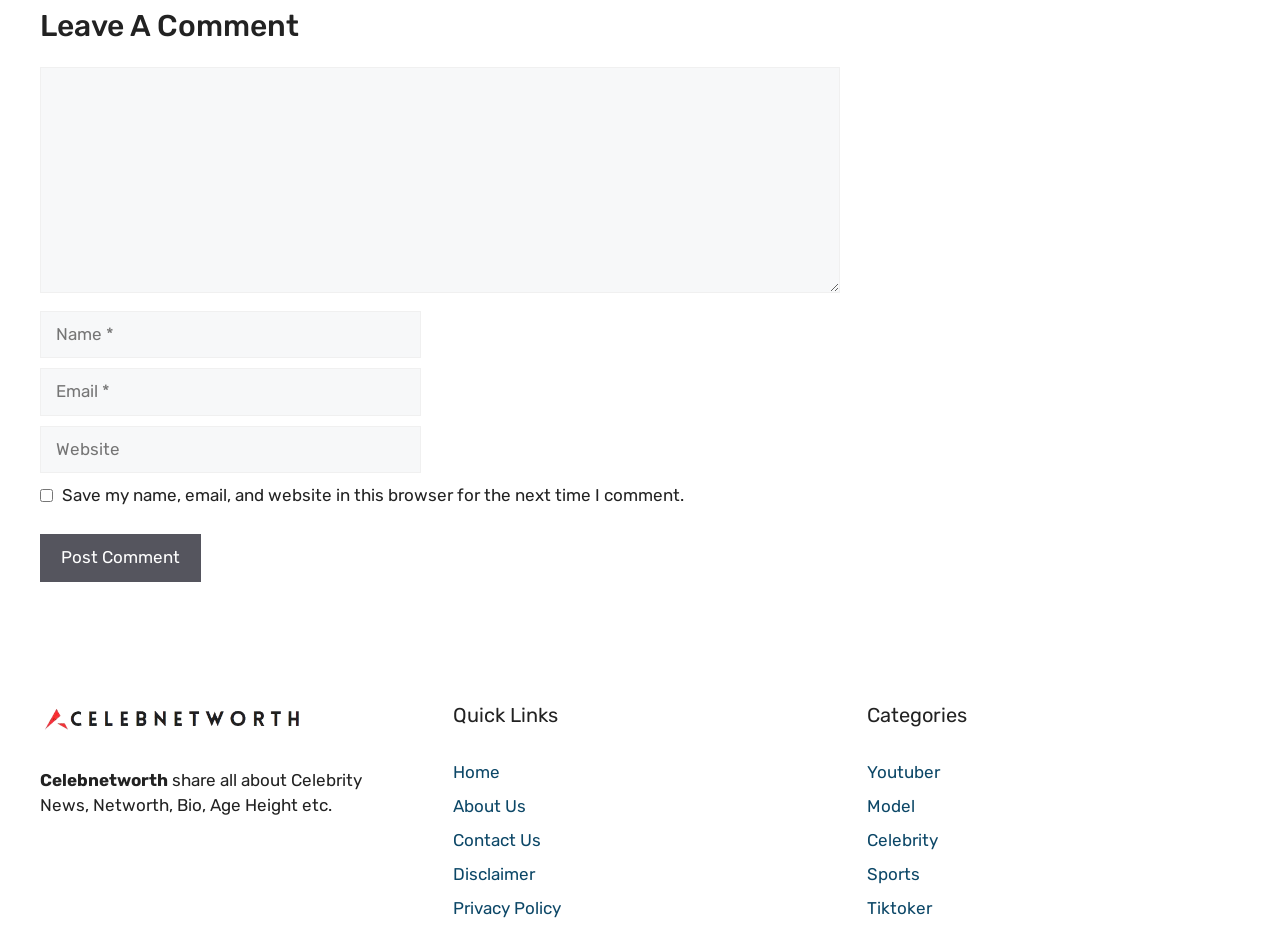Could you indicate the bounding box coordinates of the region to click in order to complete this instruction: "go to home page".

[0.354, 0.822, 0.391, 0.843]